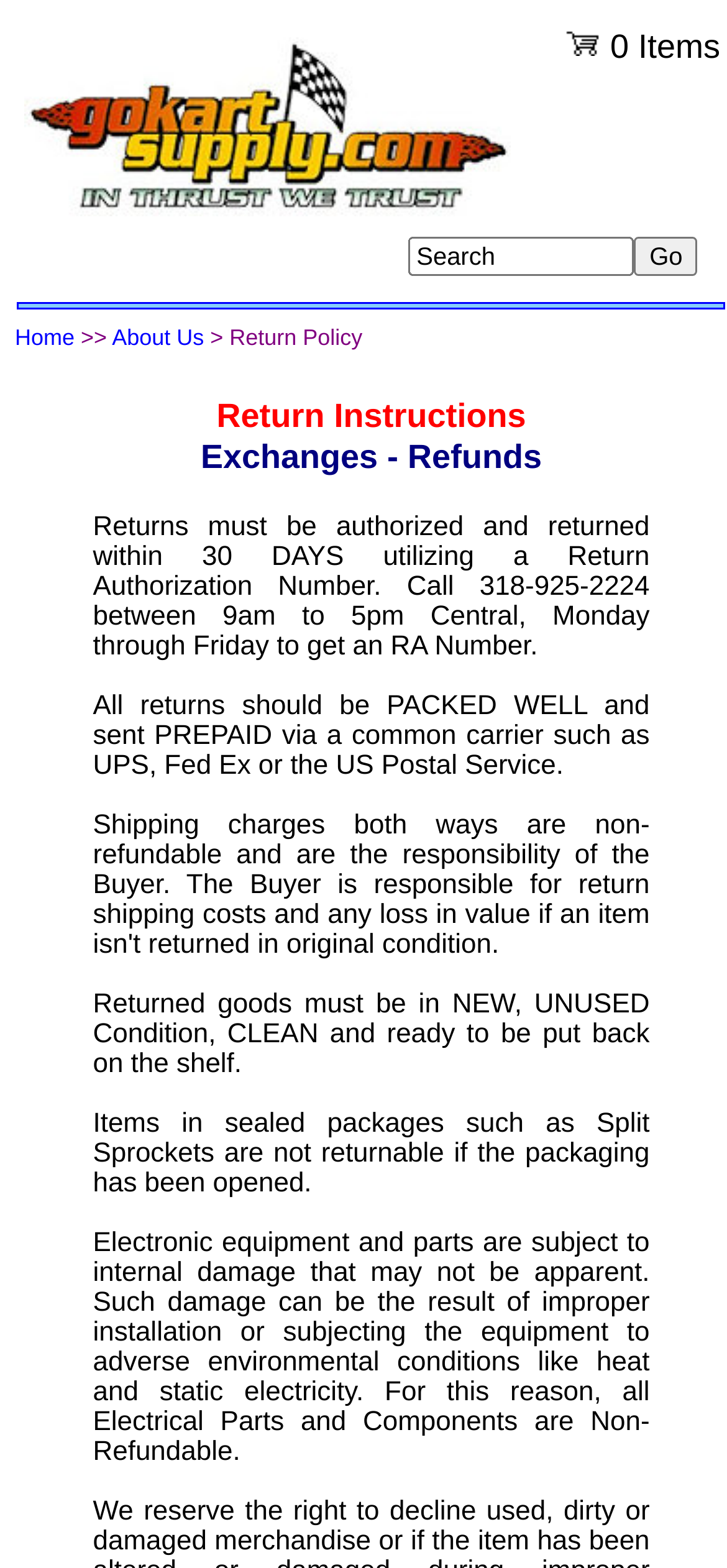What is the condition of returned goods?
Please provide a single word or phrase in response based on the screenshot.

NEW, UNUSED, CLEAN